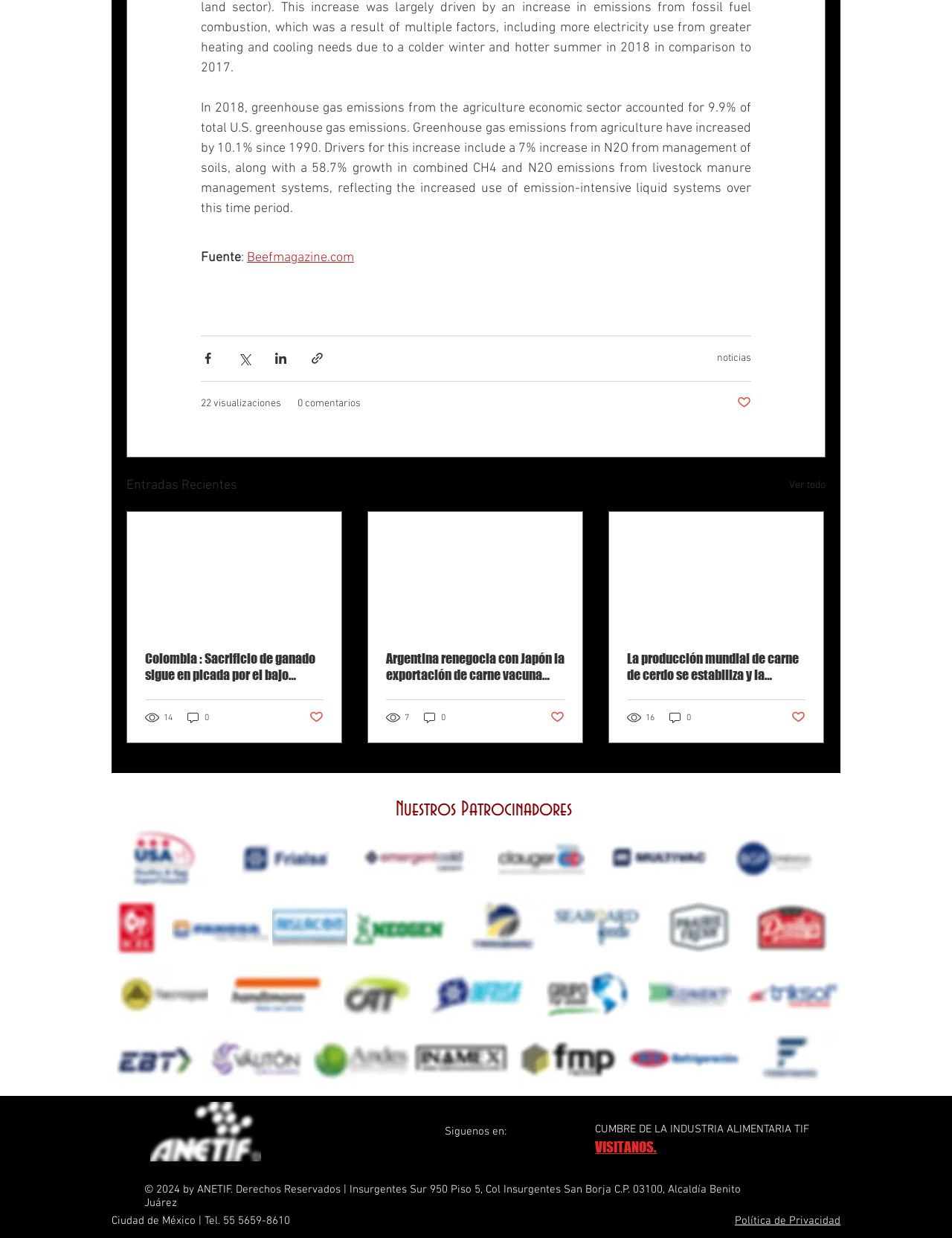Predict the bounding box coordinates of the area that should be clicked to accomplish the following instruction: "View Nuestros Patrocinadores". The bounding box coordinates should consist of four float numbers between 0 and 1, i.e., [left, top, right, bottom].

[0.416, 0.64, 0.67, 0.664]